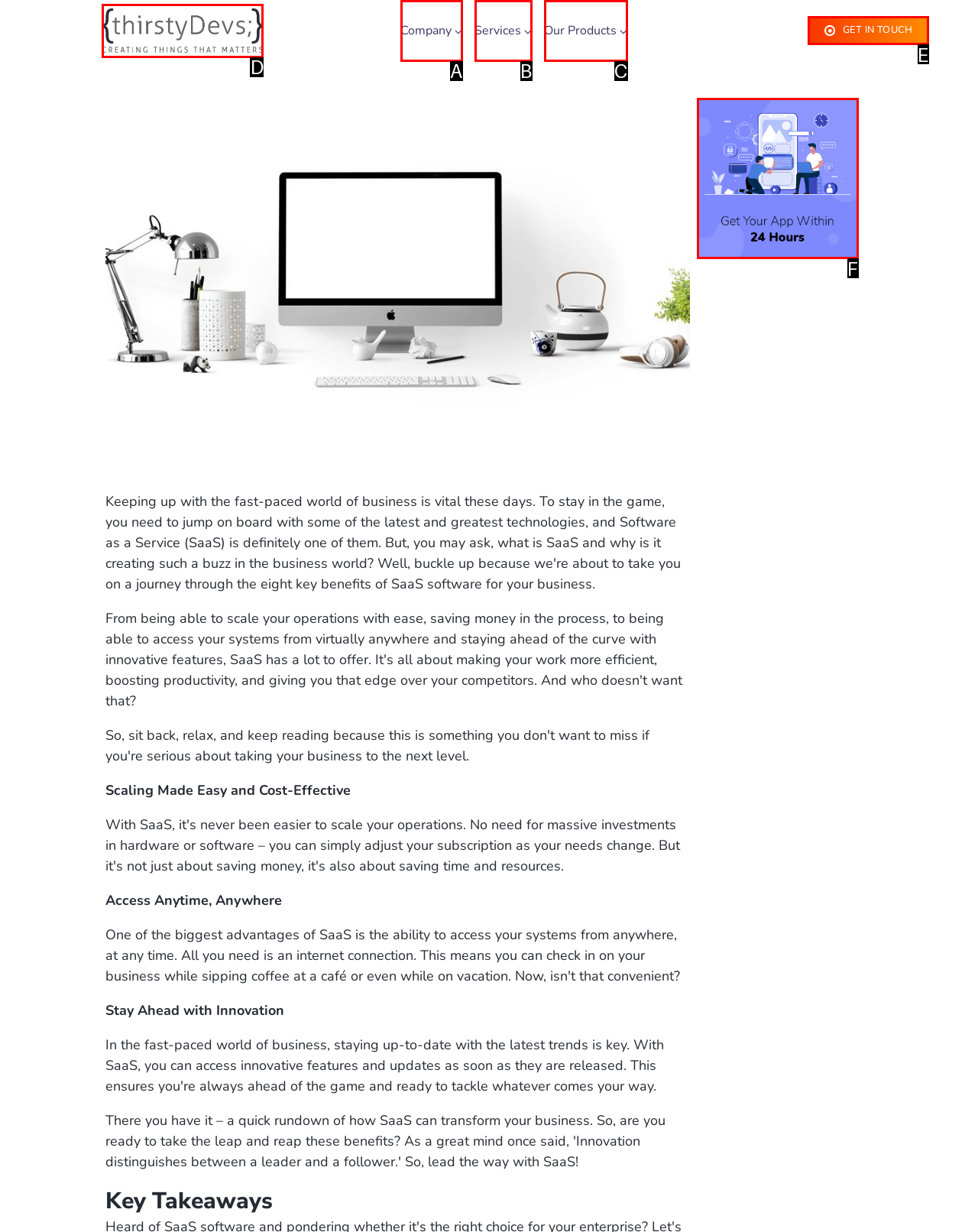Choose the HTML element that best fits the description: Company. Answer with the option's letter directly.

A